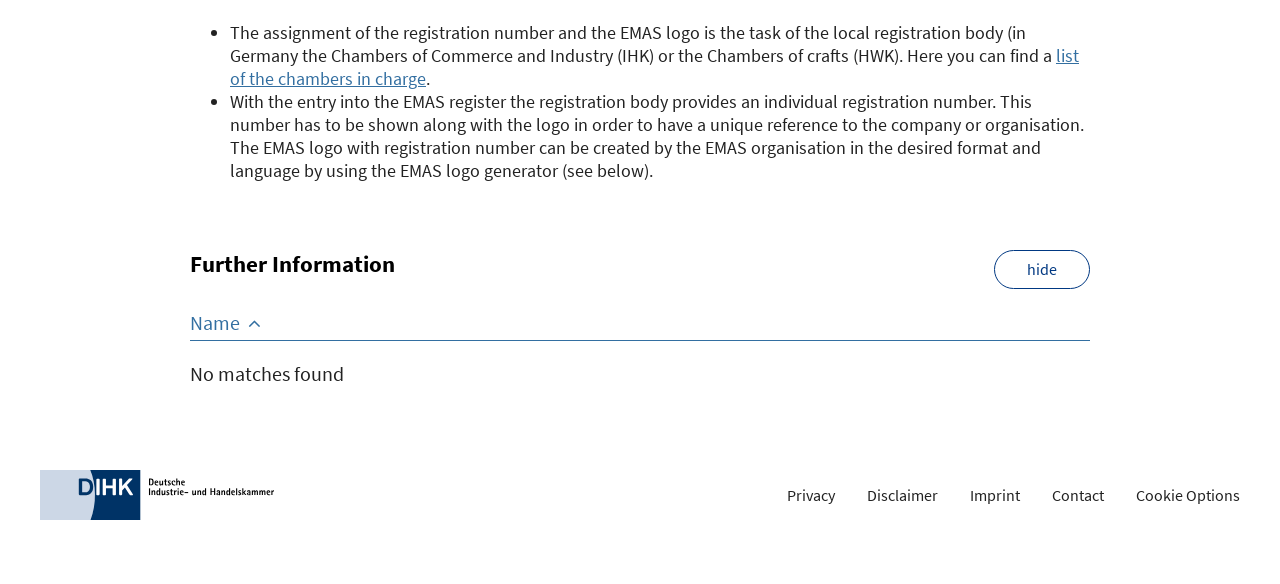Answer the question using only one word or a concise phrase: What is the 'Further Information' section for?

Hide or show content